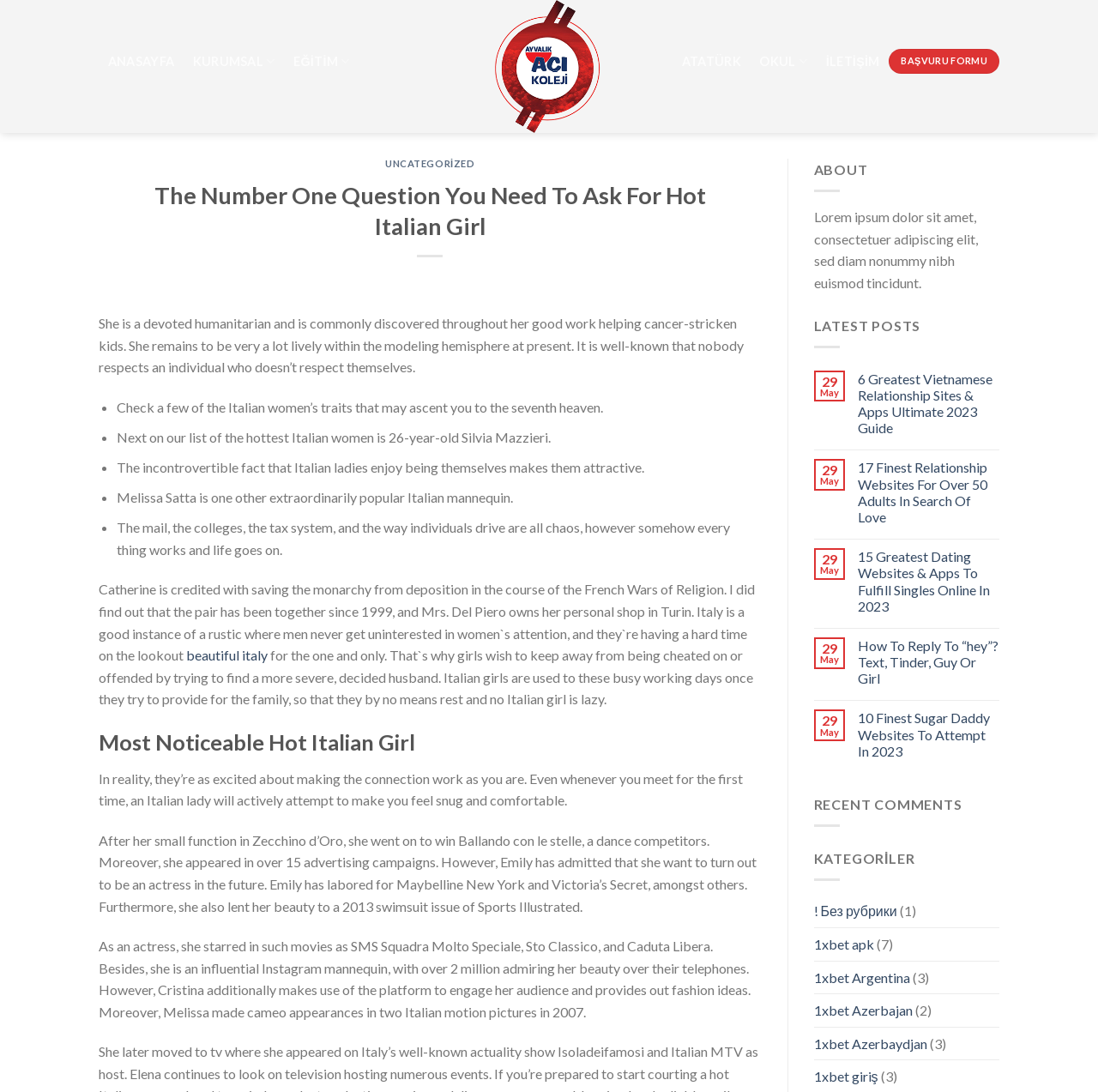Pinpoint the bounding box coordinates of the clickable area needed to execute the instruction: "click the link to read about the hottest Italian girl". The coordinates should be specified as four float numbers between 0 and 1, i.e., [left, top, right, bottom].

[0.09, 0.165, 0.675, 0.221]